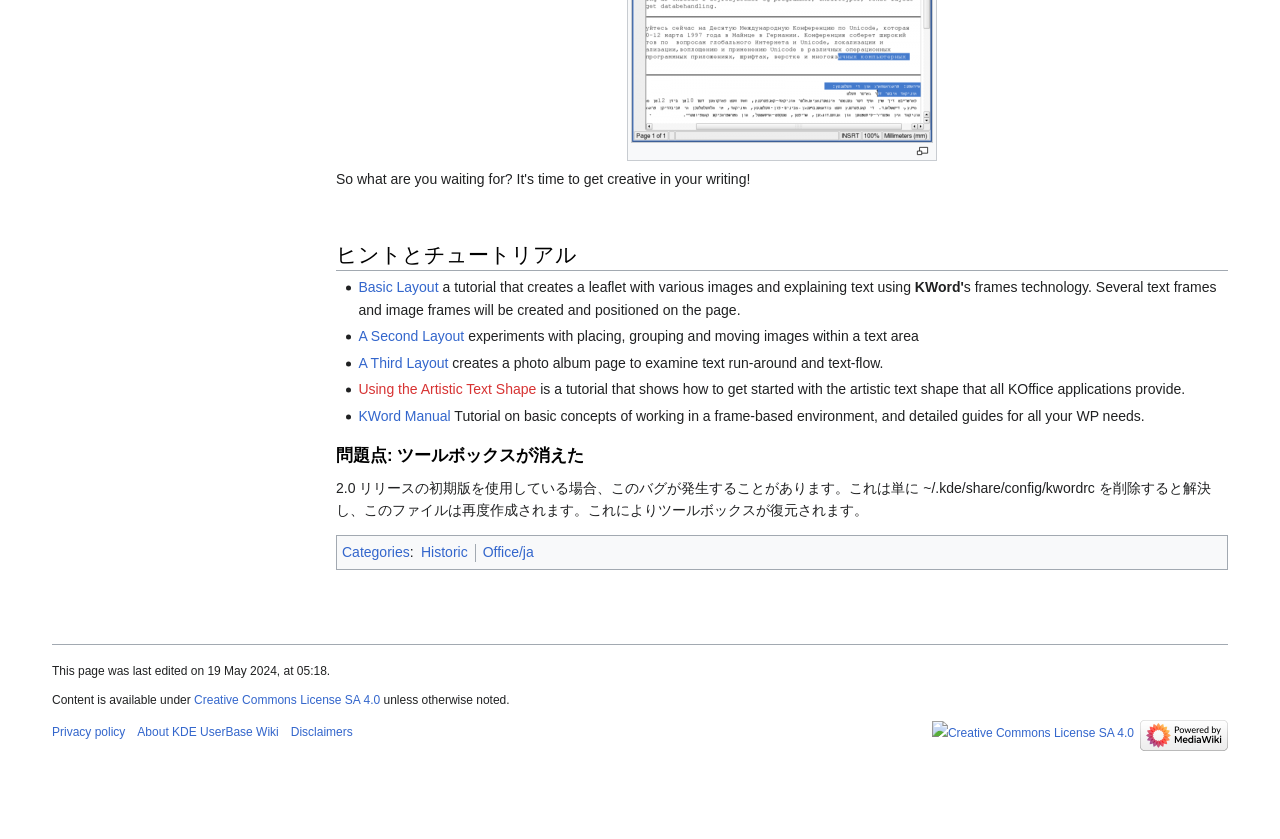Please provide a short answer using a single word or phrase for the question:
What is the topic of the first tutorial?

Basic Layout